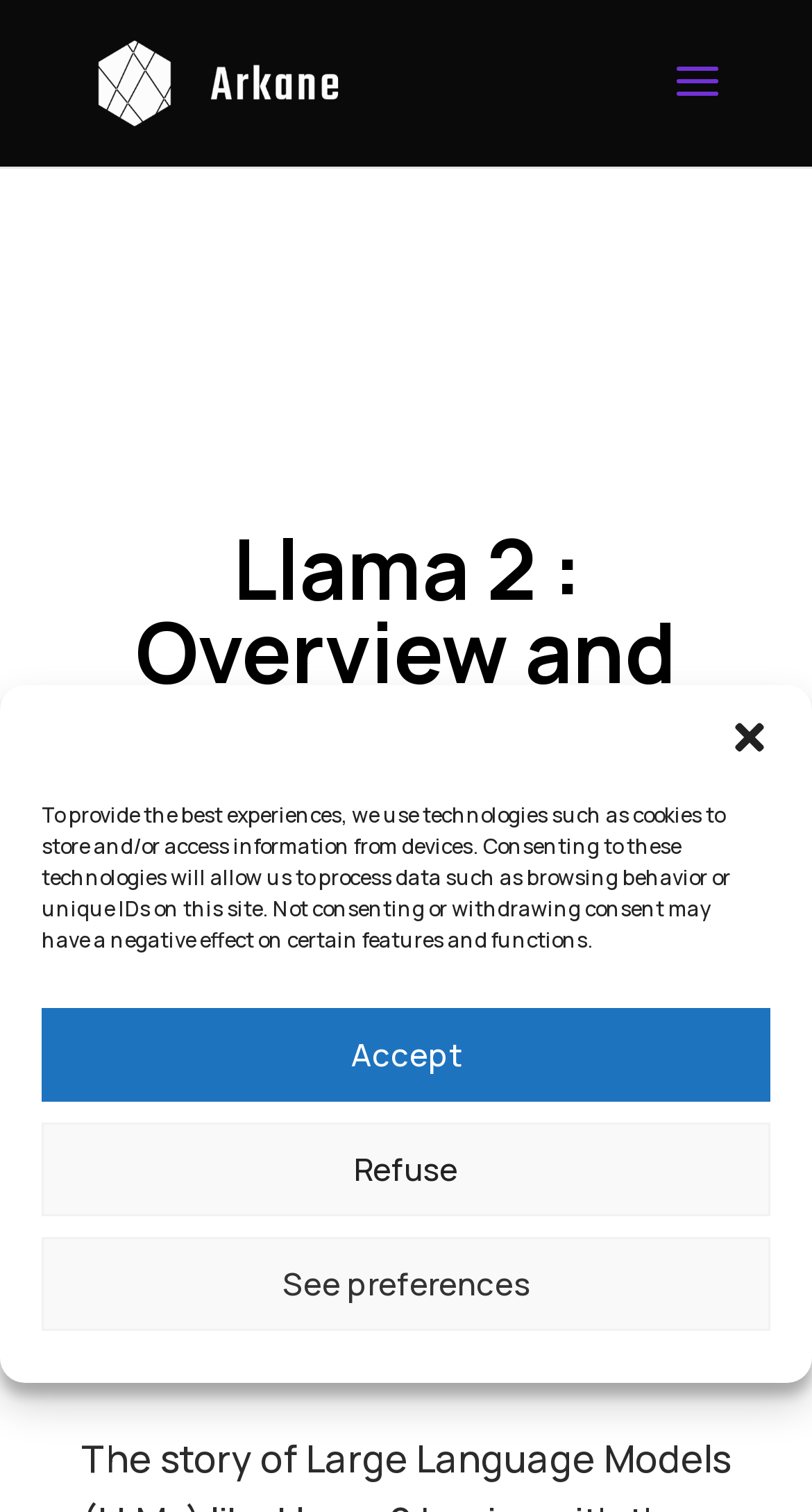What is the topic of the introduction section?
Based on the image, give a one-word or short phrase answer.

Llama 2